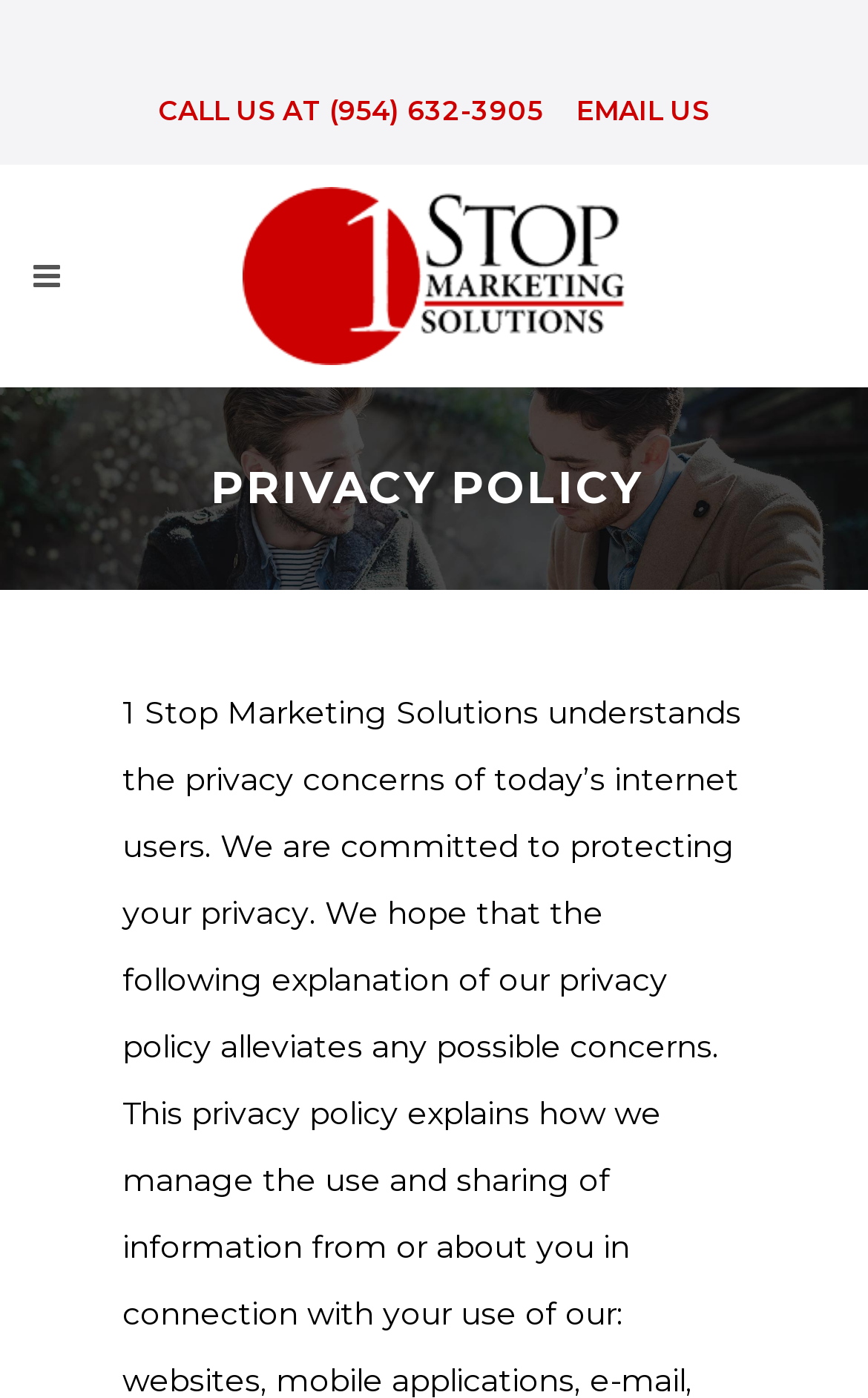Respond to the question below with a single word or phrase:
What is the purpose of the webpage?

To display privacy policy